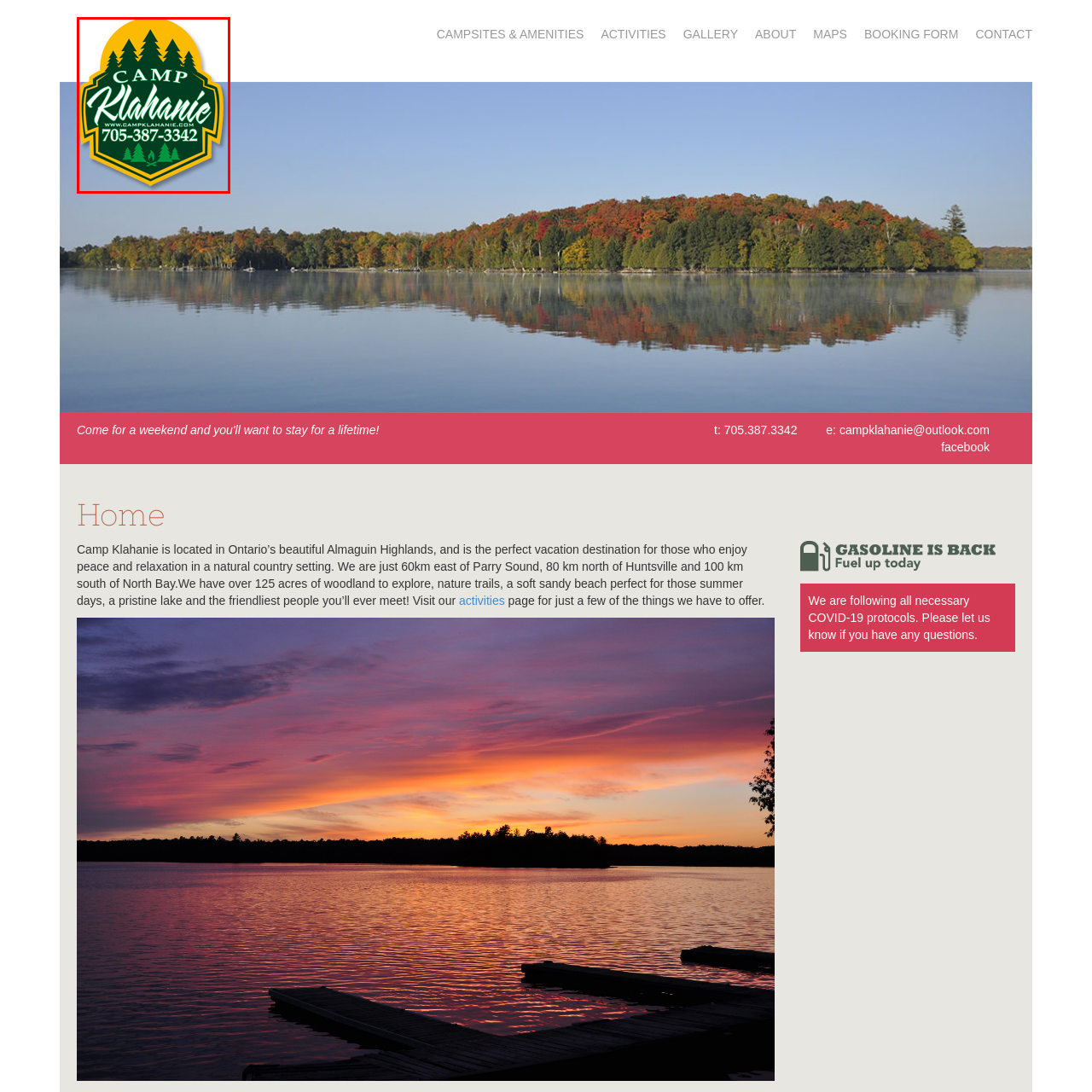Observe the content highlighted by the red box and supply a one-word or short phrase answer to the question: What is the contact phone number of Camp Klahanie?

705-387-3342